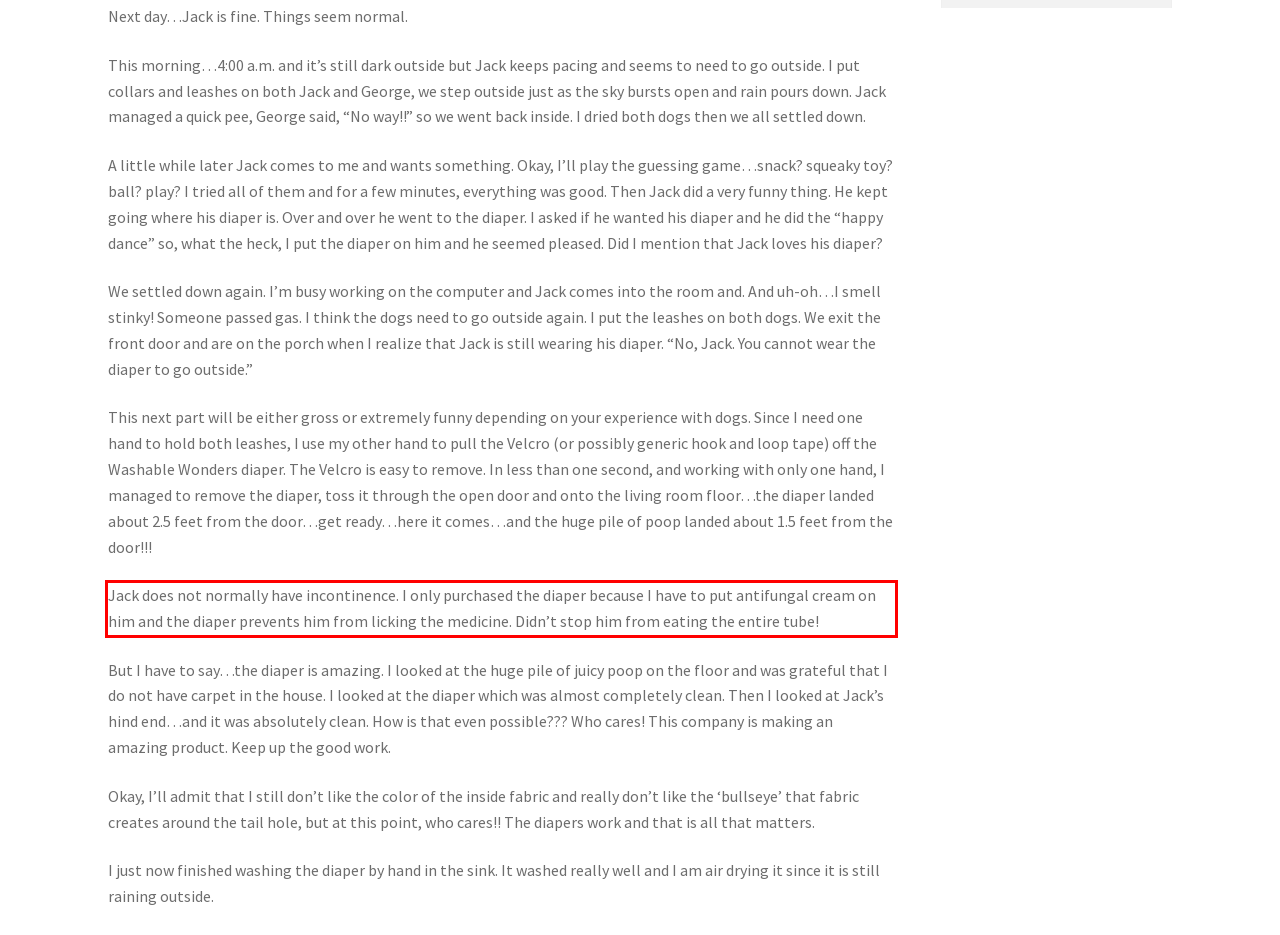Using the provided screenshot, read and generate the text content within the red-bordered area.

Jack does not normally have incontinence. I only purchased the diaper because I have to put antifungal cream on him and the diaper prevents him from licking the medicine. Didn’t stop him from eating the entire tube!